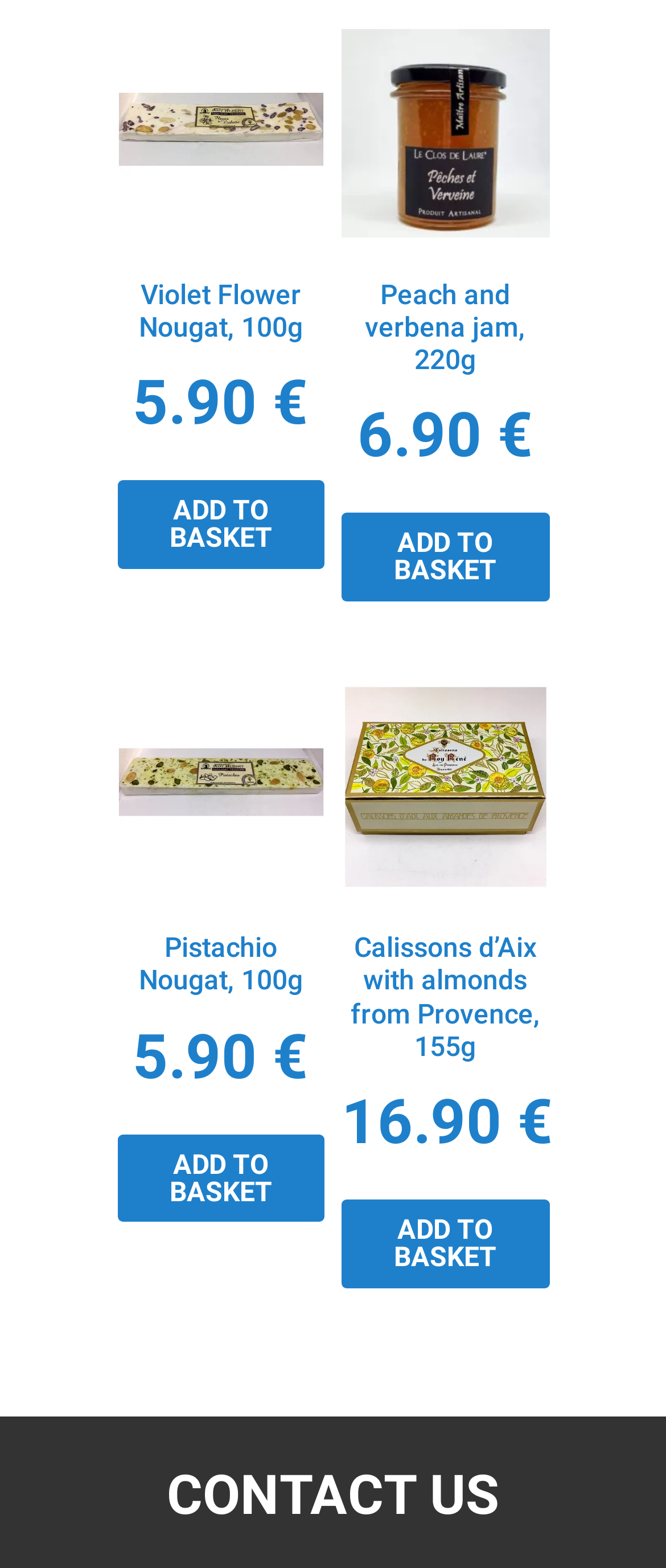What is the price of Violet Flower Nougat?
Answer with a single word or phrase by referring to the visual content.

5.90 €